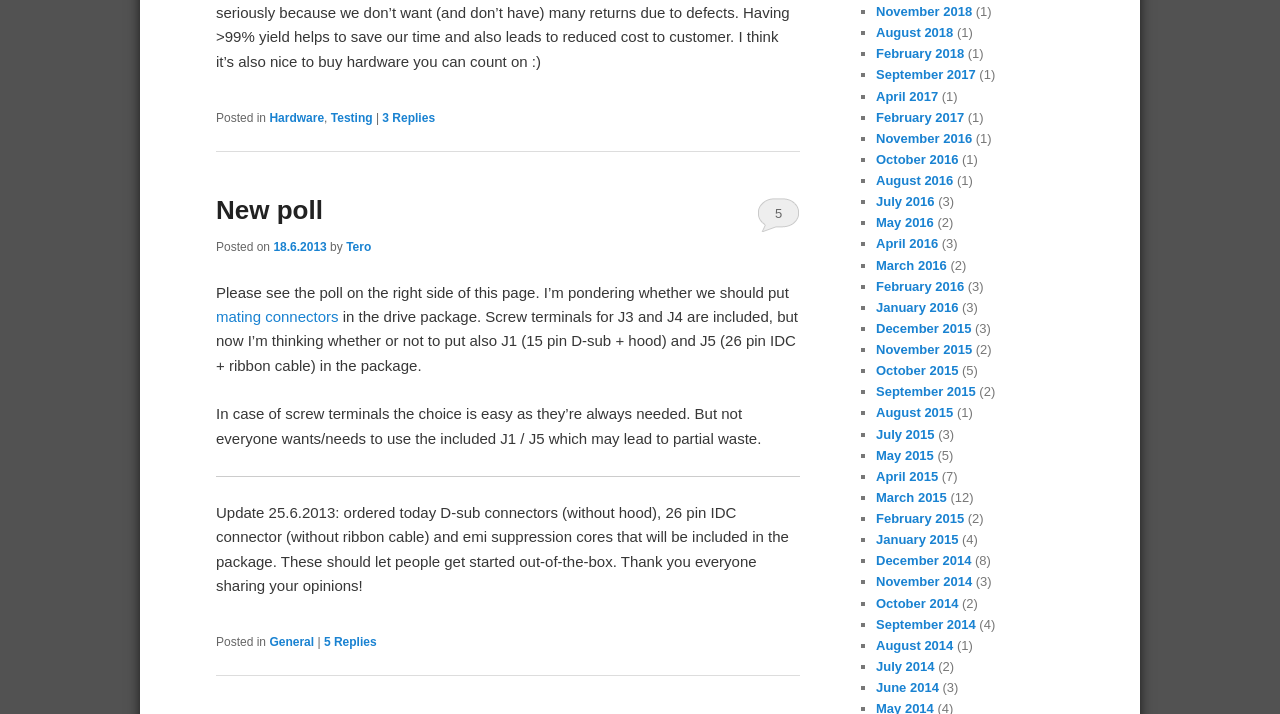Please give a concise answer to this question using a single word or phrase: 
Who posted the article?

Tero